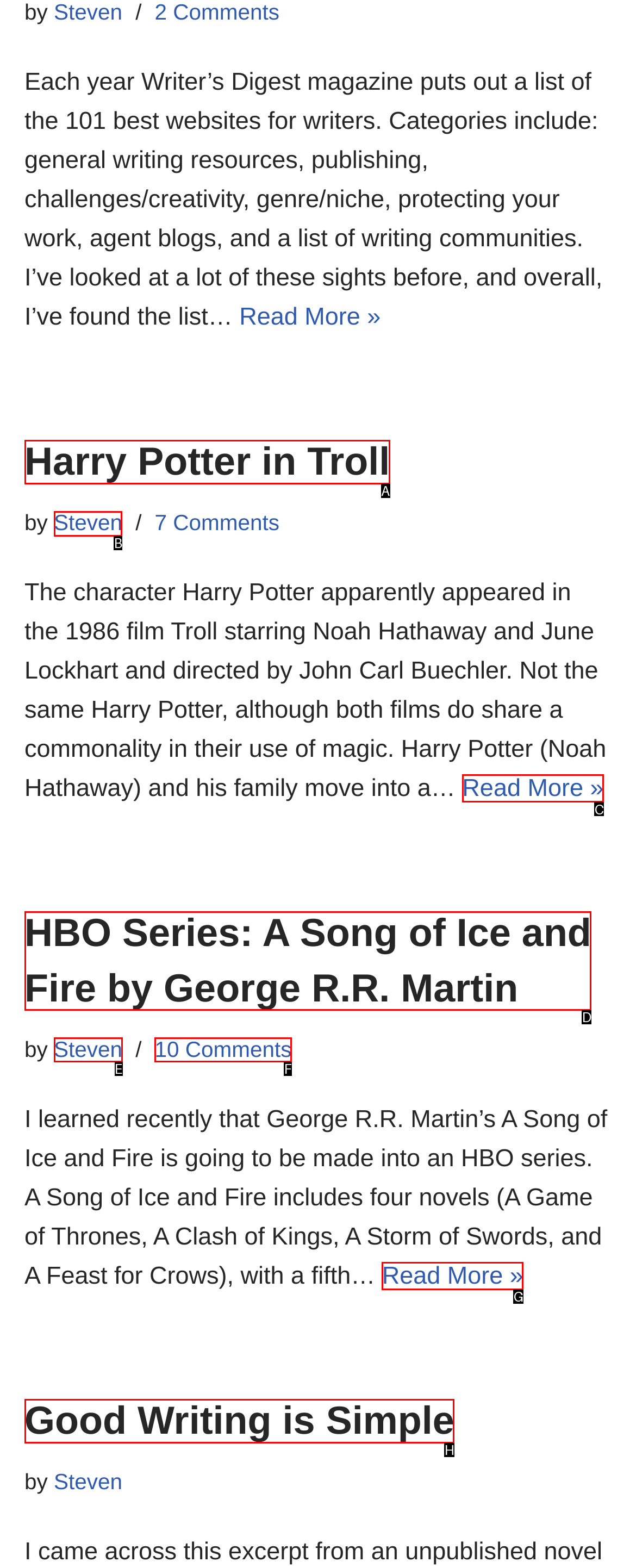Identify the letter of the UI element I need to click to carry out the following instruction: Visit Steven's profile

B